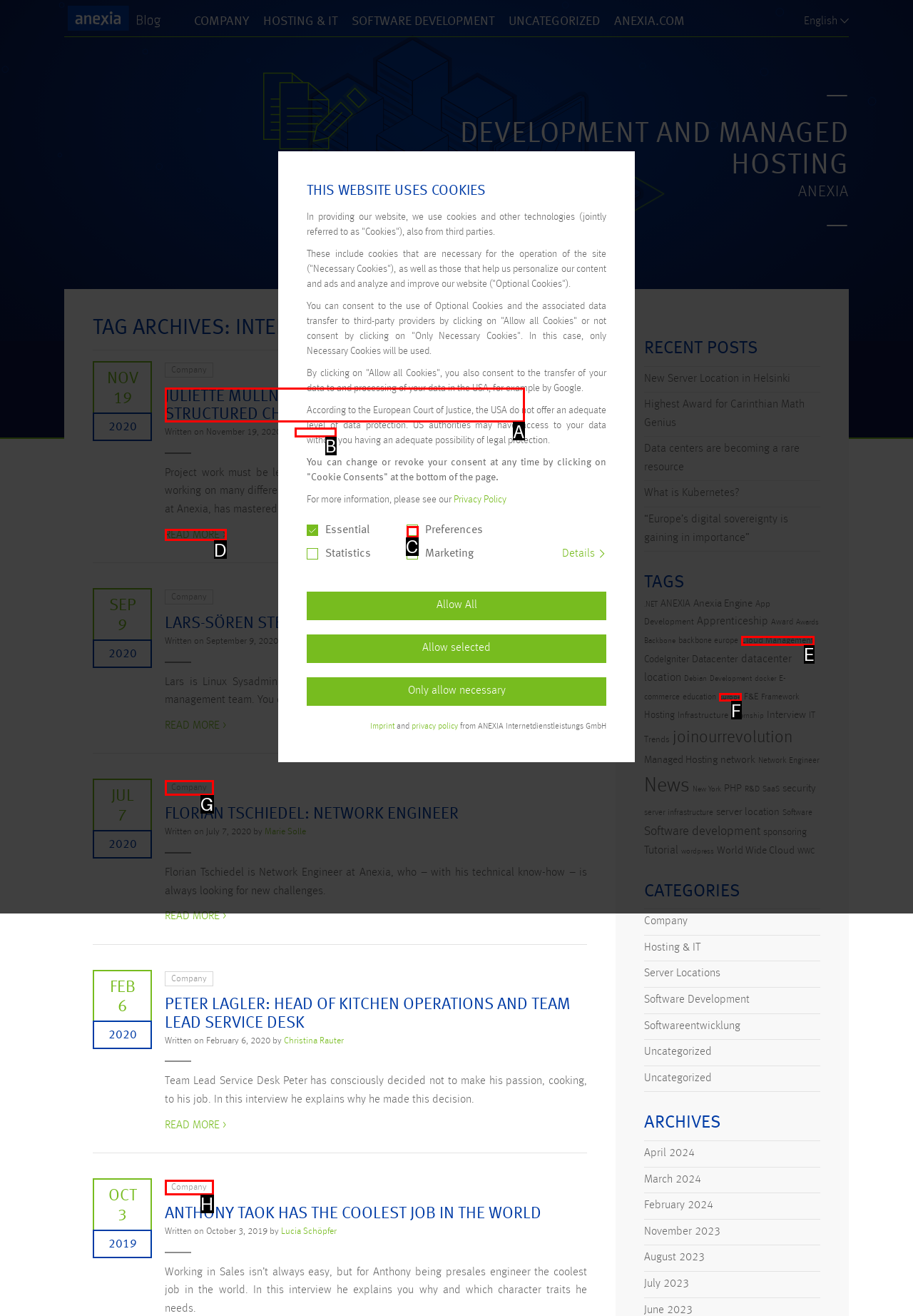Tell me which one HTML element I should click to complete the following task: Read more about 'JULIETTE MÜLLNER: ORGANIZATIONAL TALENT WITH STRUCTURED CHAOS' Answer with the option's letter from the given choices directly.

D